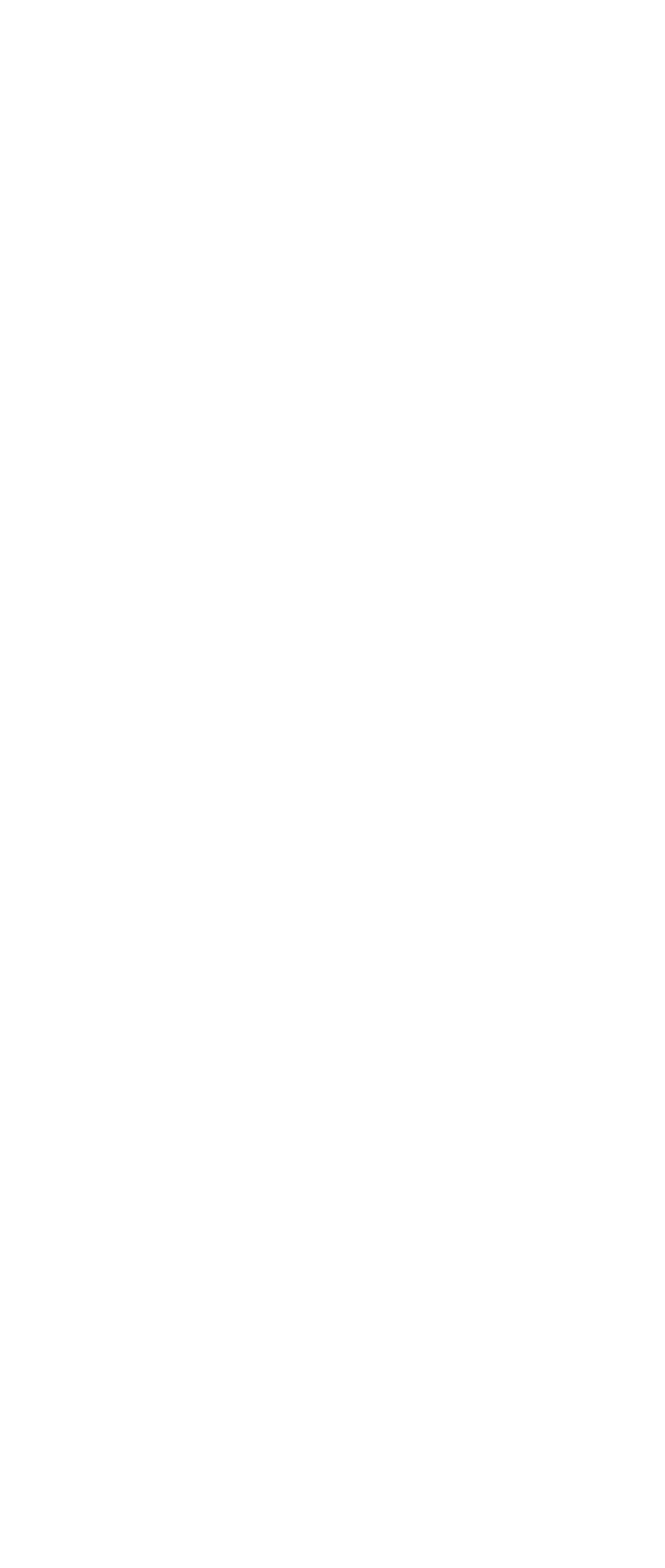What is the purpose of Google Accessibility? Analyze the screenshot and reply with just one word or a short phrase.

Adds Accessibility audit and sidebar pane